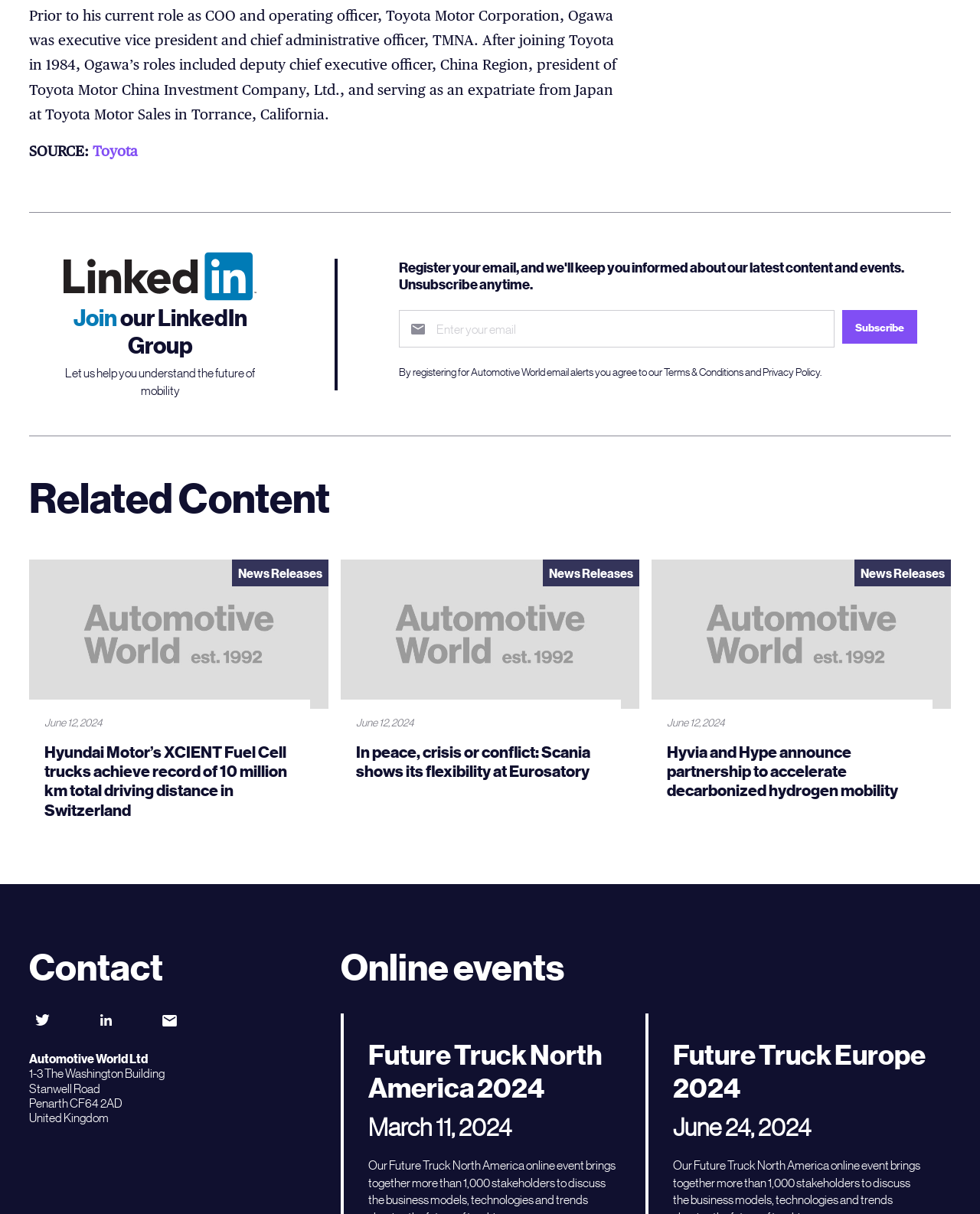Kindly determine the bounding box coordinates for the area that needs to be clicked to execute this instruction: "Contact via Twitter".

[0.03, 0.836, 0.057, 0.845]